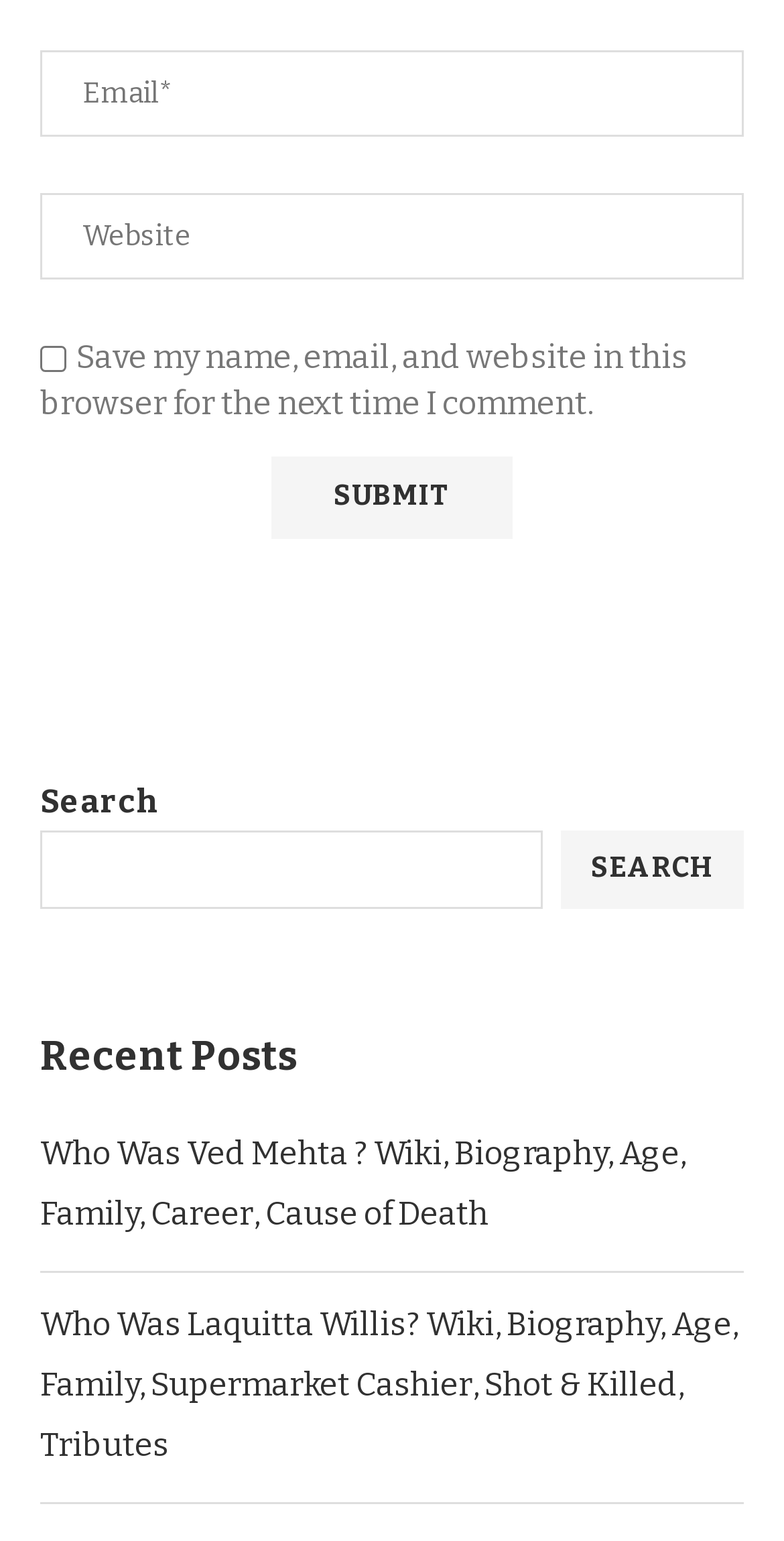Based on the provided description, "parent_node: SEARCH name="s"", find the bounding box of the corresponding UI element in the screenshot.

[0.051, 0.539, 0.693, 0.59]